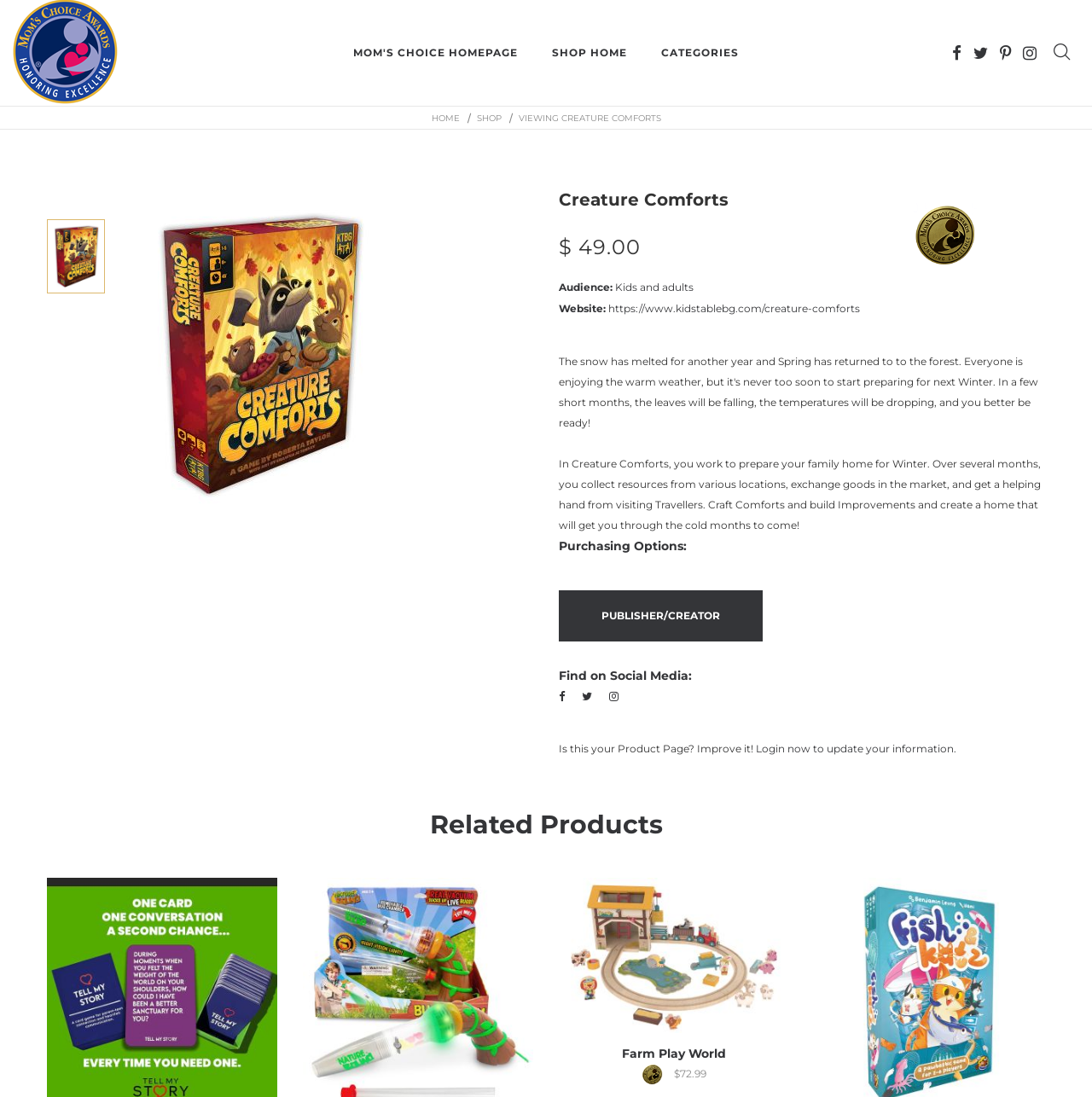Kindly provide the bounding box coordinates of the section you need to click on to fulfill the given instruction: "go to MOM'S CHOICE HOMEPAGE".

[0.309, 0.033, 0.488, 0.064]